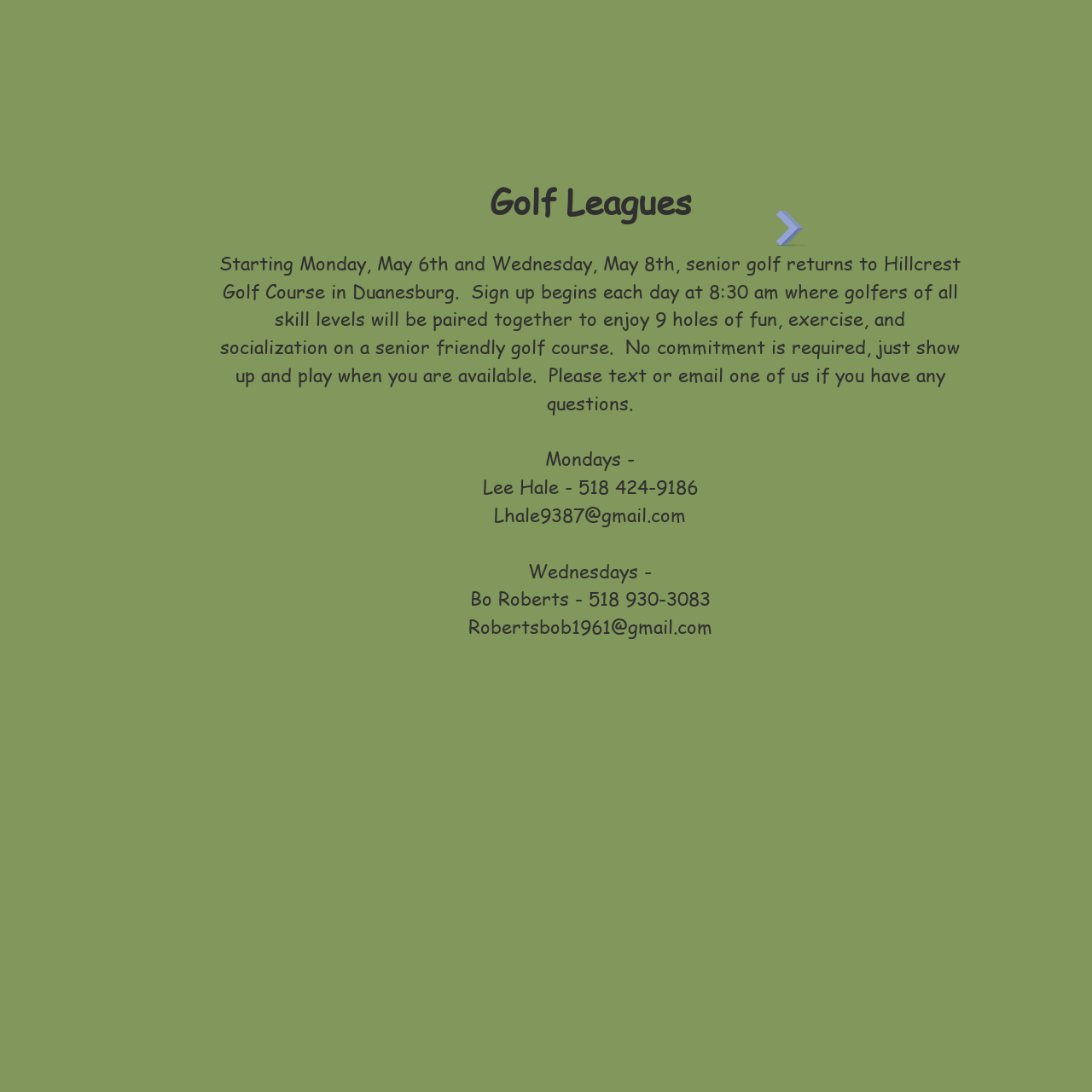On which days does senior golf take place?
Look at the image and answer the question using a single word or phrase.

Mondays and Wednesdays